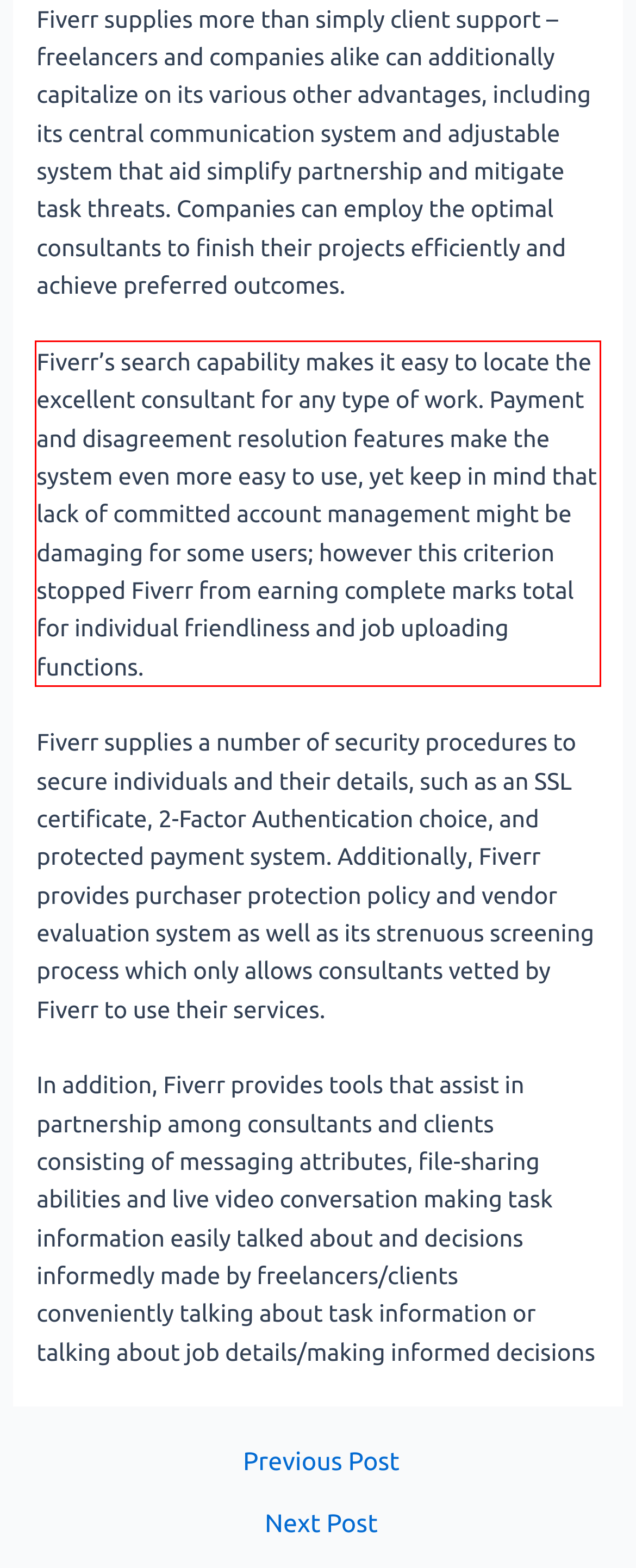Given a screenshot of a webpage with a red bounding box, please identify and retrieve the text inside the red rectangle.

Fiverr’s search capability makes it easy to locate the excellent consultant for any type of work. Payment and disagreement resolution features make the system even more easy to use, yet keep in mind that lack of committed account management might be damaging for some users; however this criterion stopped Fiverr from earning complete marks total for individual friendliness and job uploading functions.